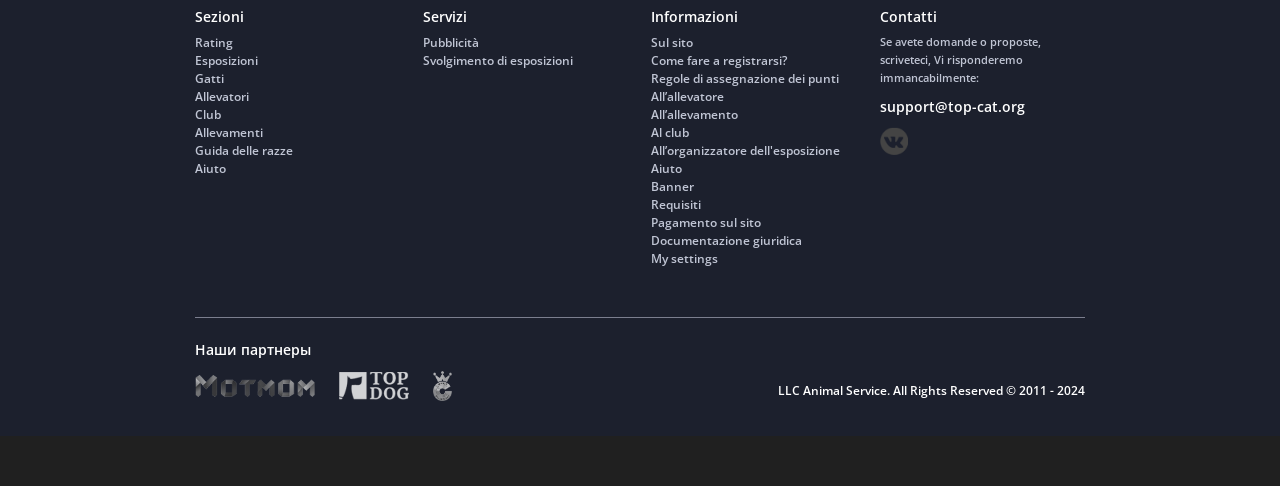Determine the bounding box coordinates of the element that should be clicked to execute the following command: "Click on Rating".

[0.152, 0.07, 0.182, 0.105]